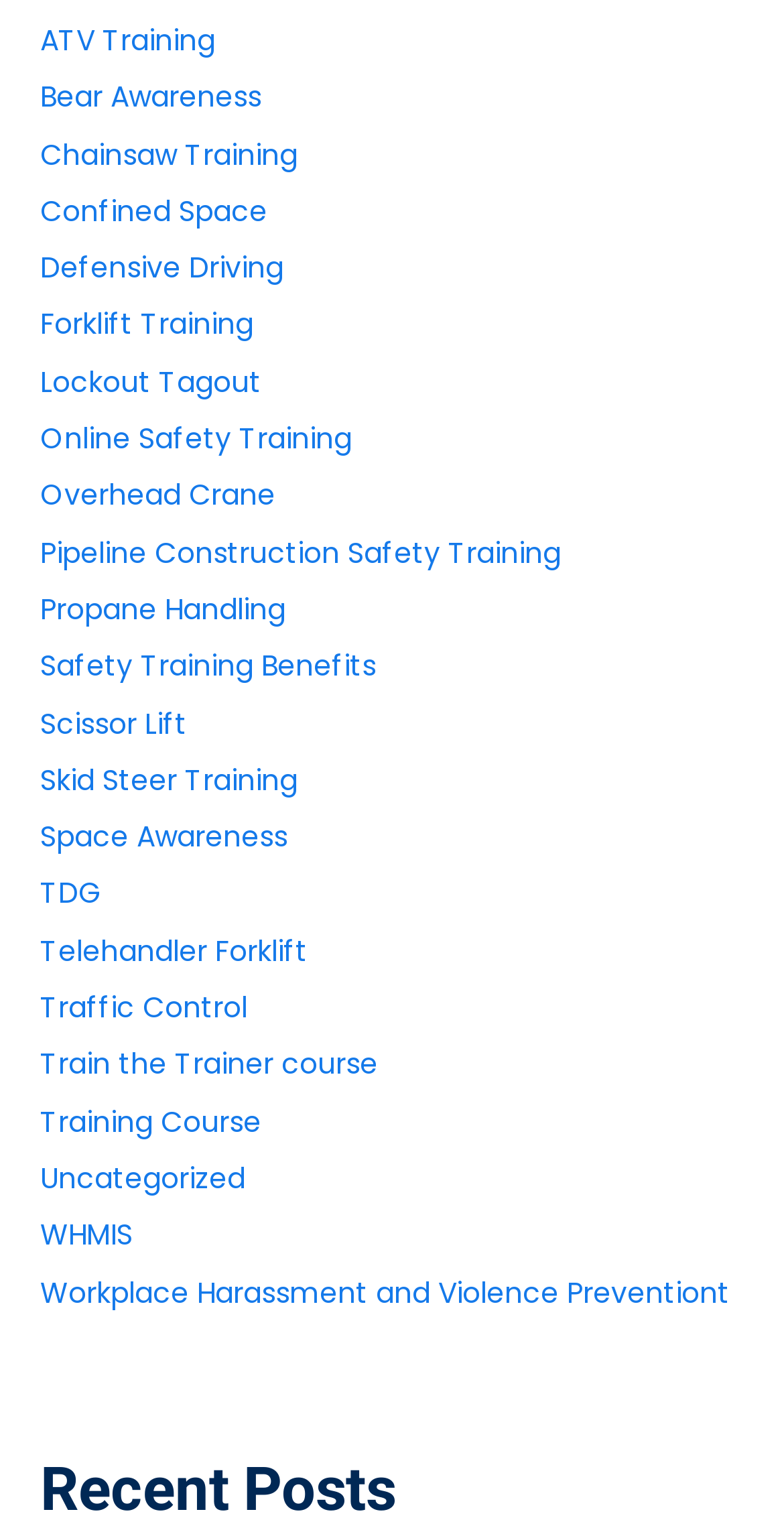Provide a brief response in the form of a single word or phrase:
What is the first safety training topic listed?

ATV Training